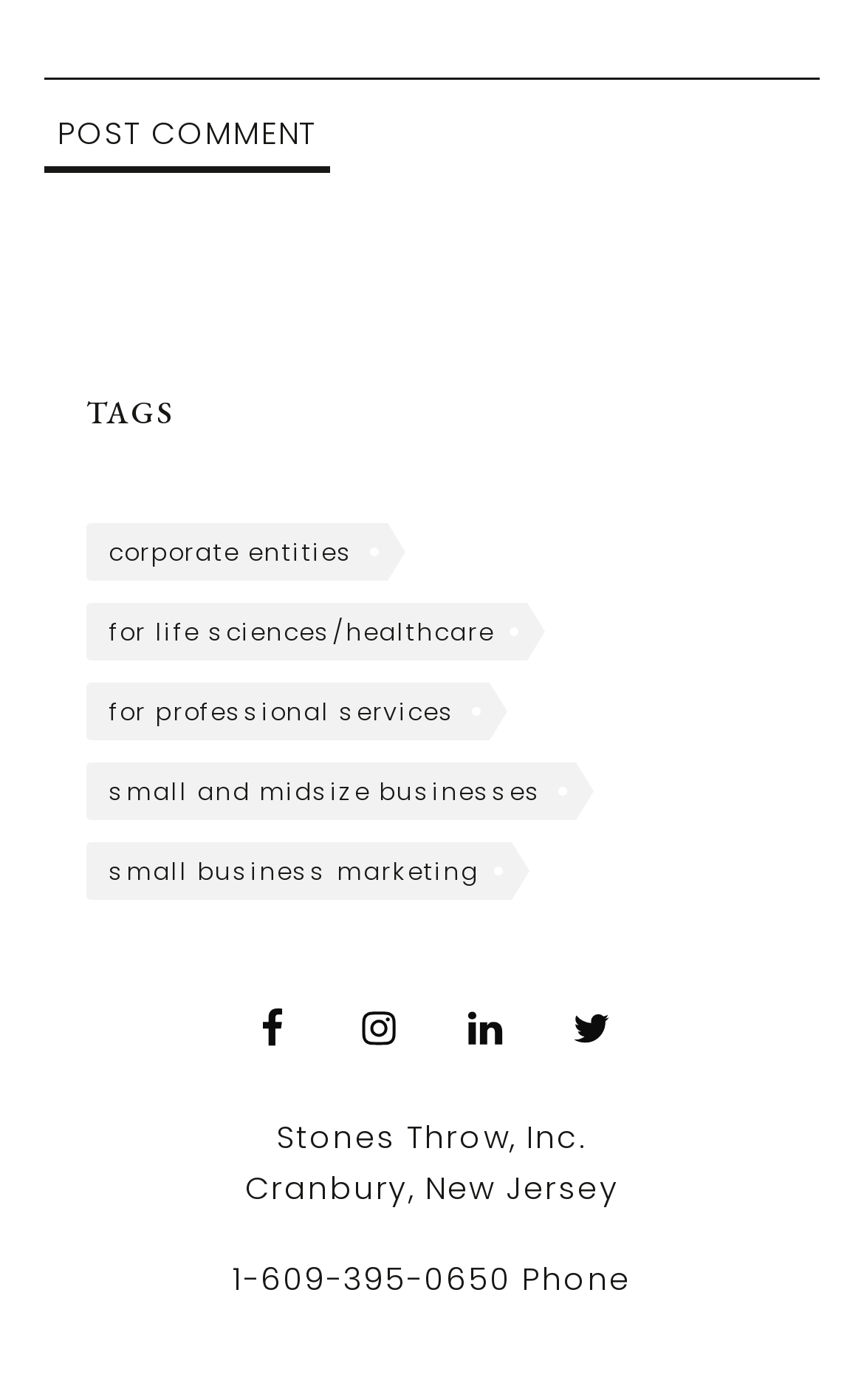Identify the bounding box for the UI element that is described as follows: "LinkedIn".

[0.515, 0.707, 0.608, 0.768]